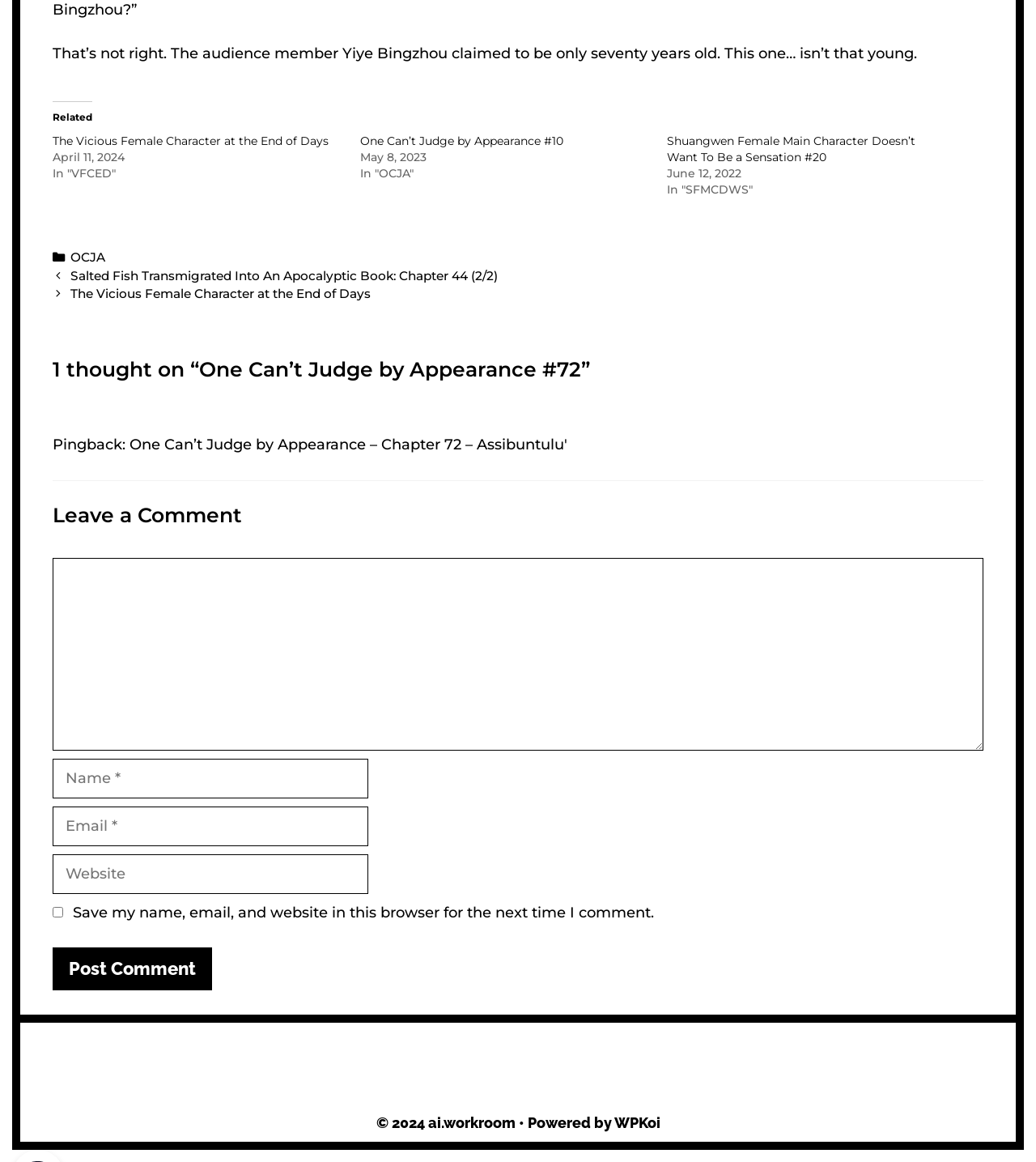Answer the question with a single word or phrase: 
What is the website powered by?

WPKoi